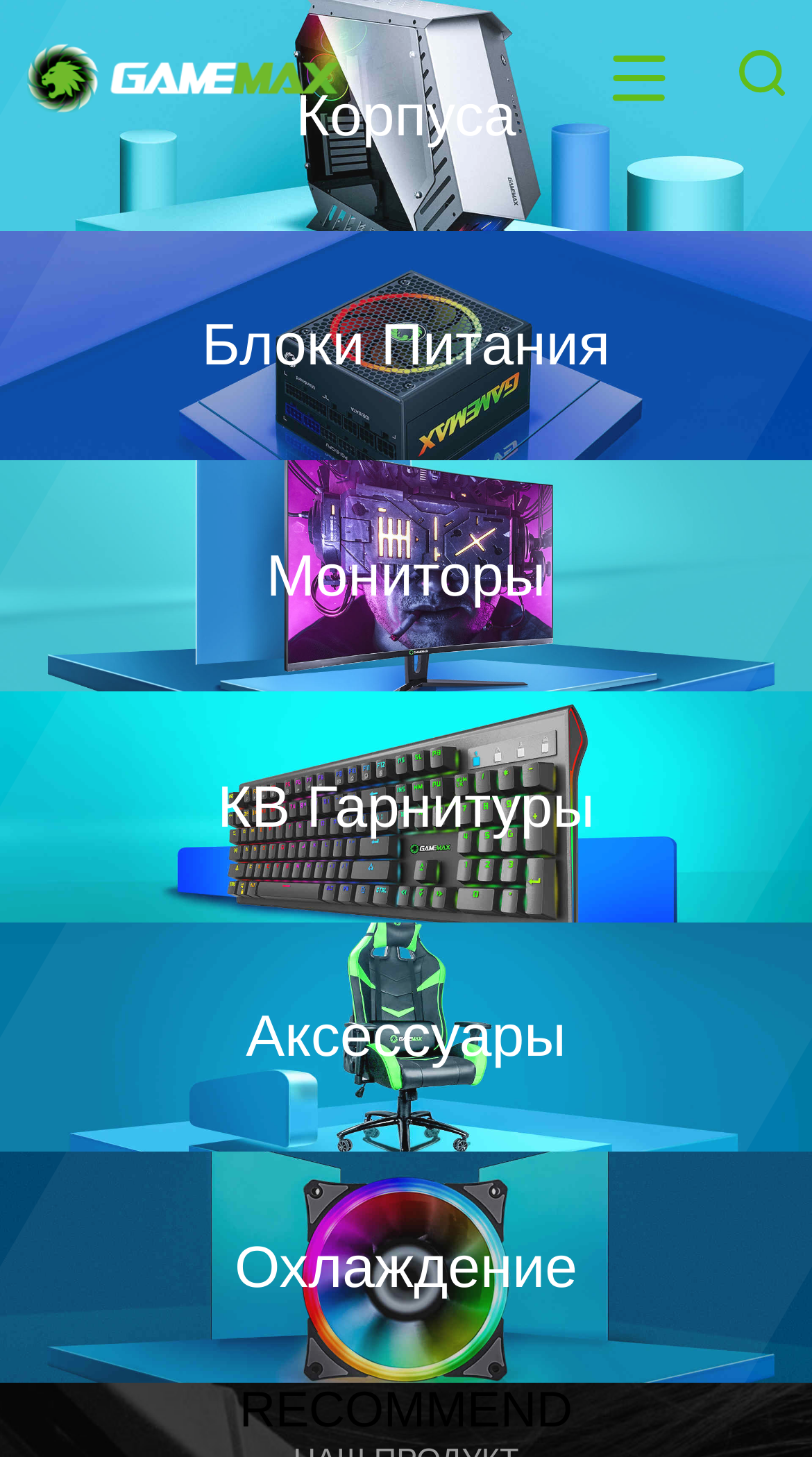Please answer the following question using a single word or phrase: 
What is the color of the background?

White